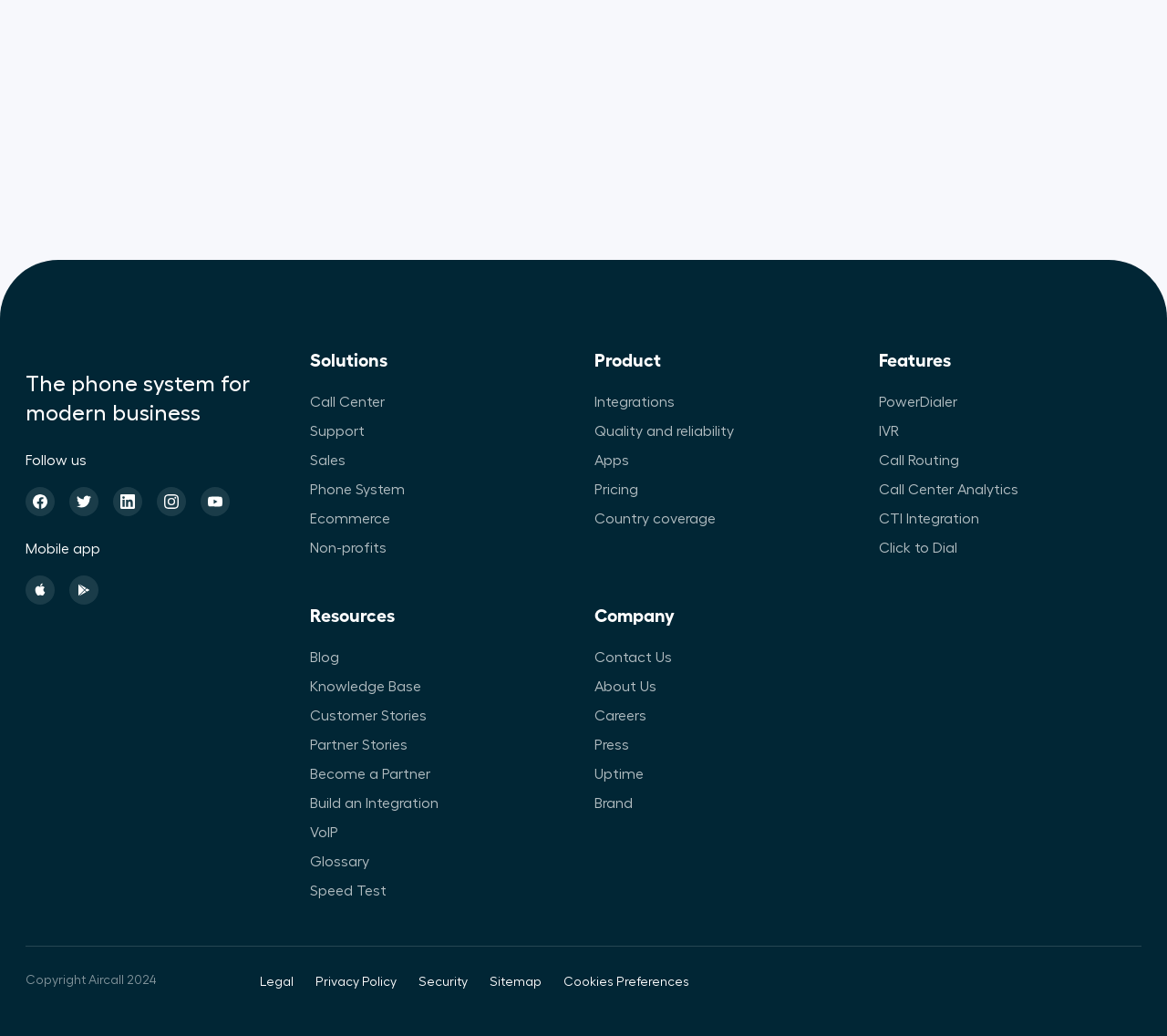Determine the bounding box coordinates for the region that must be clicked to execute the following instruction: "Read the blog".

[0.266, 0.624, 0.491, 0.645]